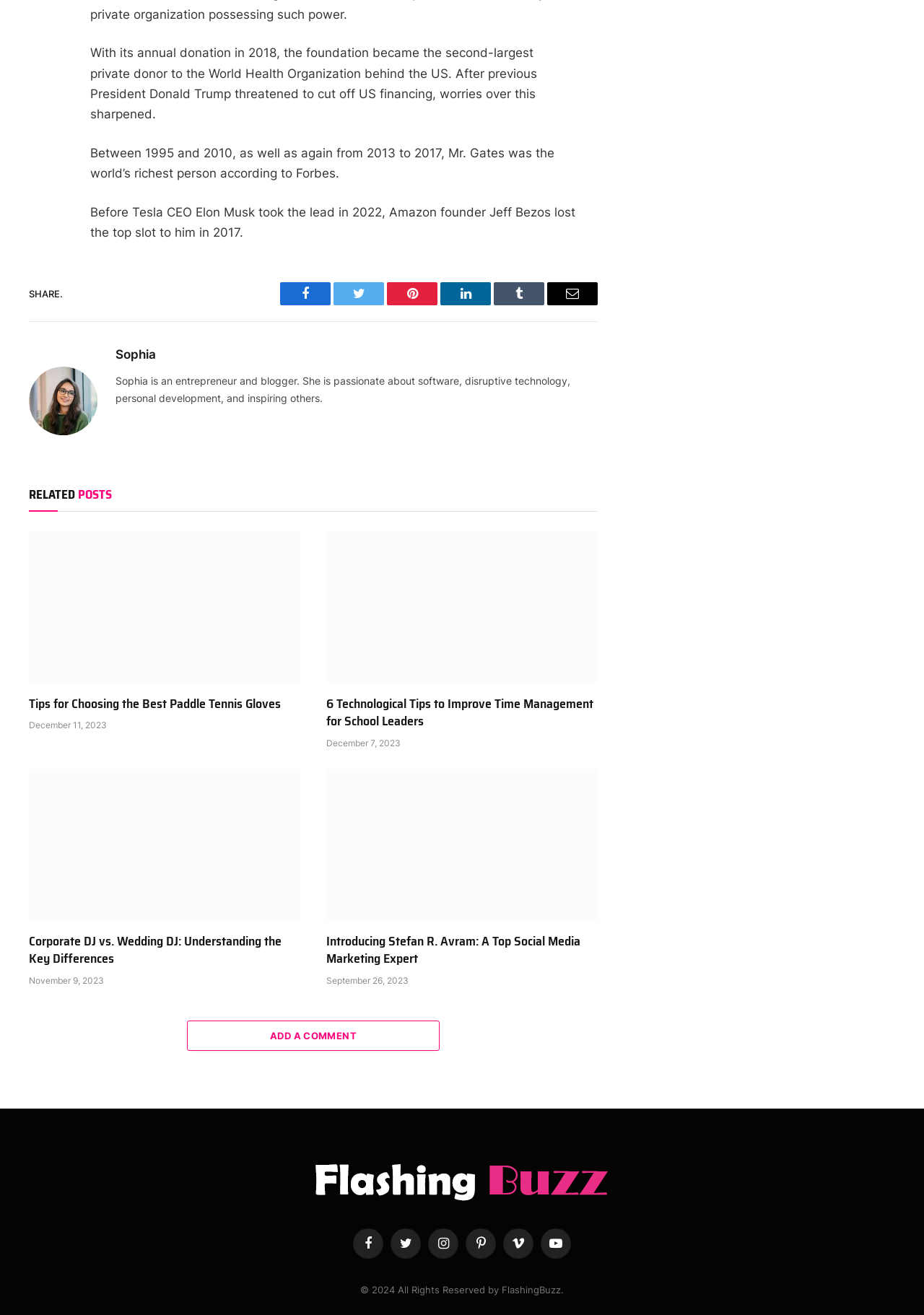Please specify the bounding box coordinates in the format (top-left x, top-left y, bottom-right x, bottom-right y), with values ranging from 0 to 1. Identify the bounding box for the UI component described as follows: 1048

None